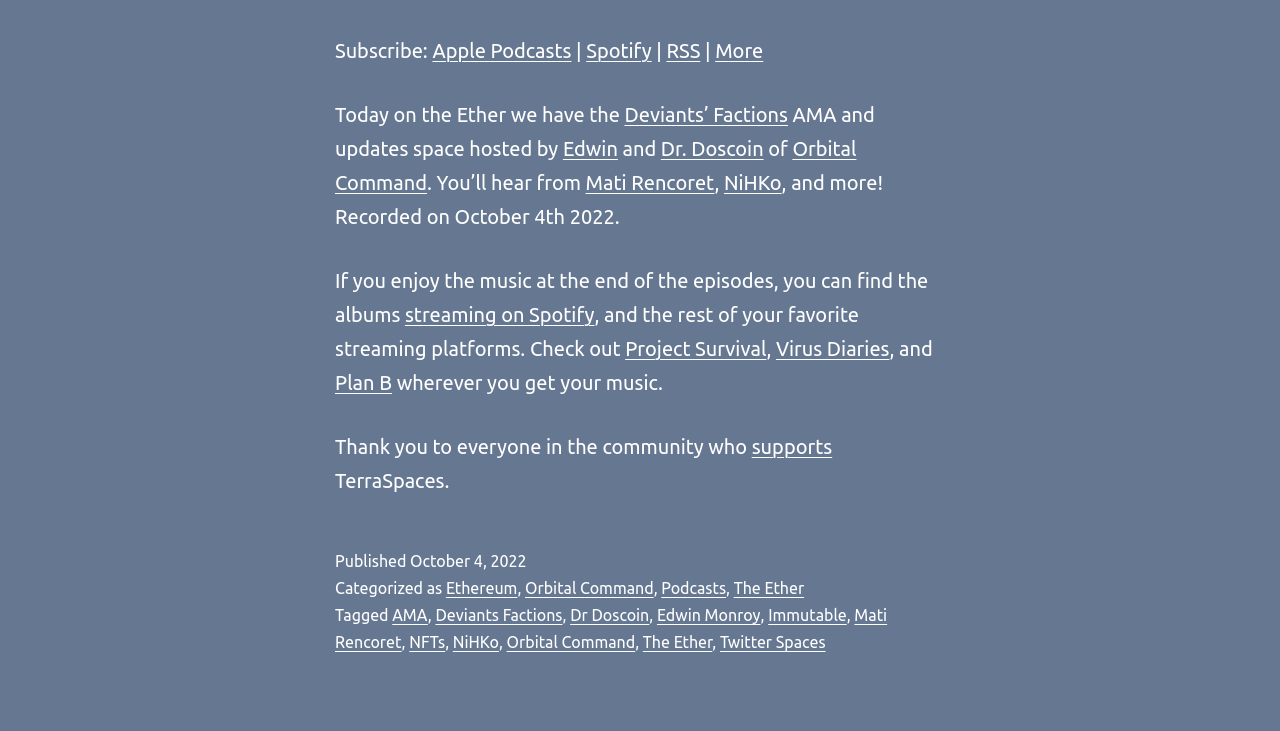Locate the bounding box of the UI element based on this description: "NiHKo". Provide four float numbers between 0 and 1 as [left, top, right, bottom].

[0.566, 0.234, 0.611, 0.265]